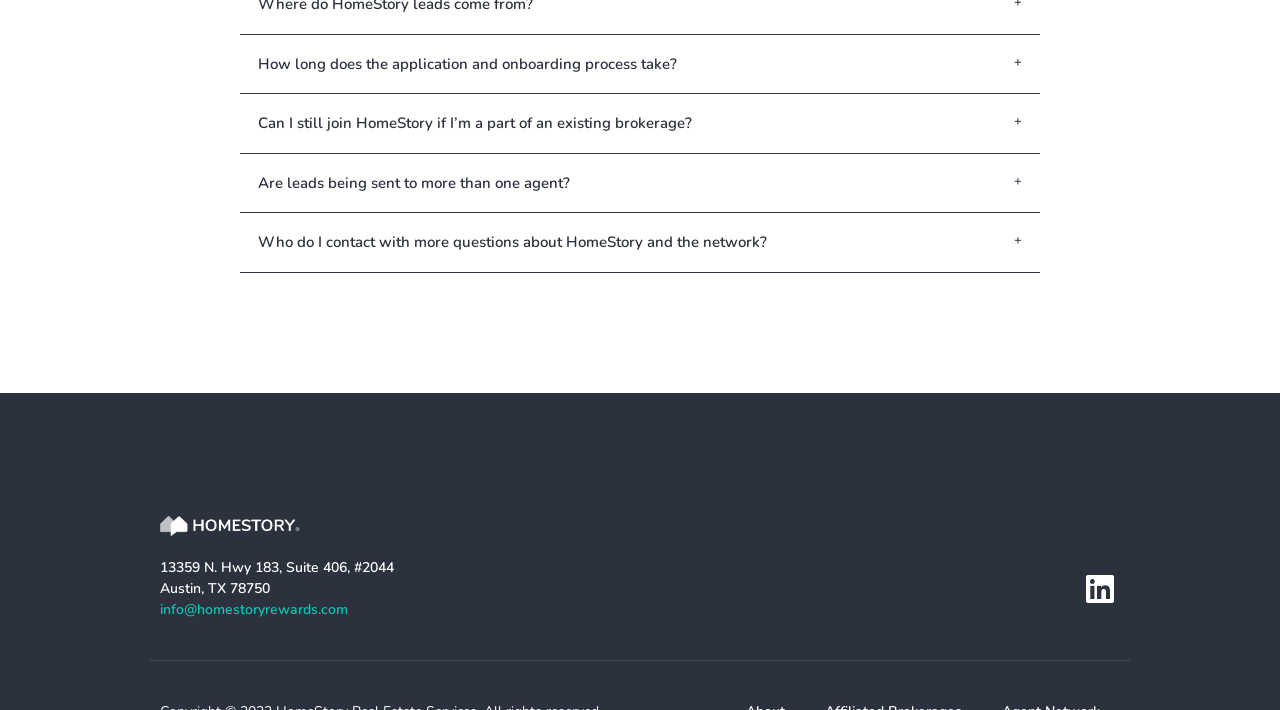Can I join HomeStory if I'm part of an existing brokerage?
From the screenshot, provide a brief answer in one word or phrase.

Yes